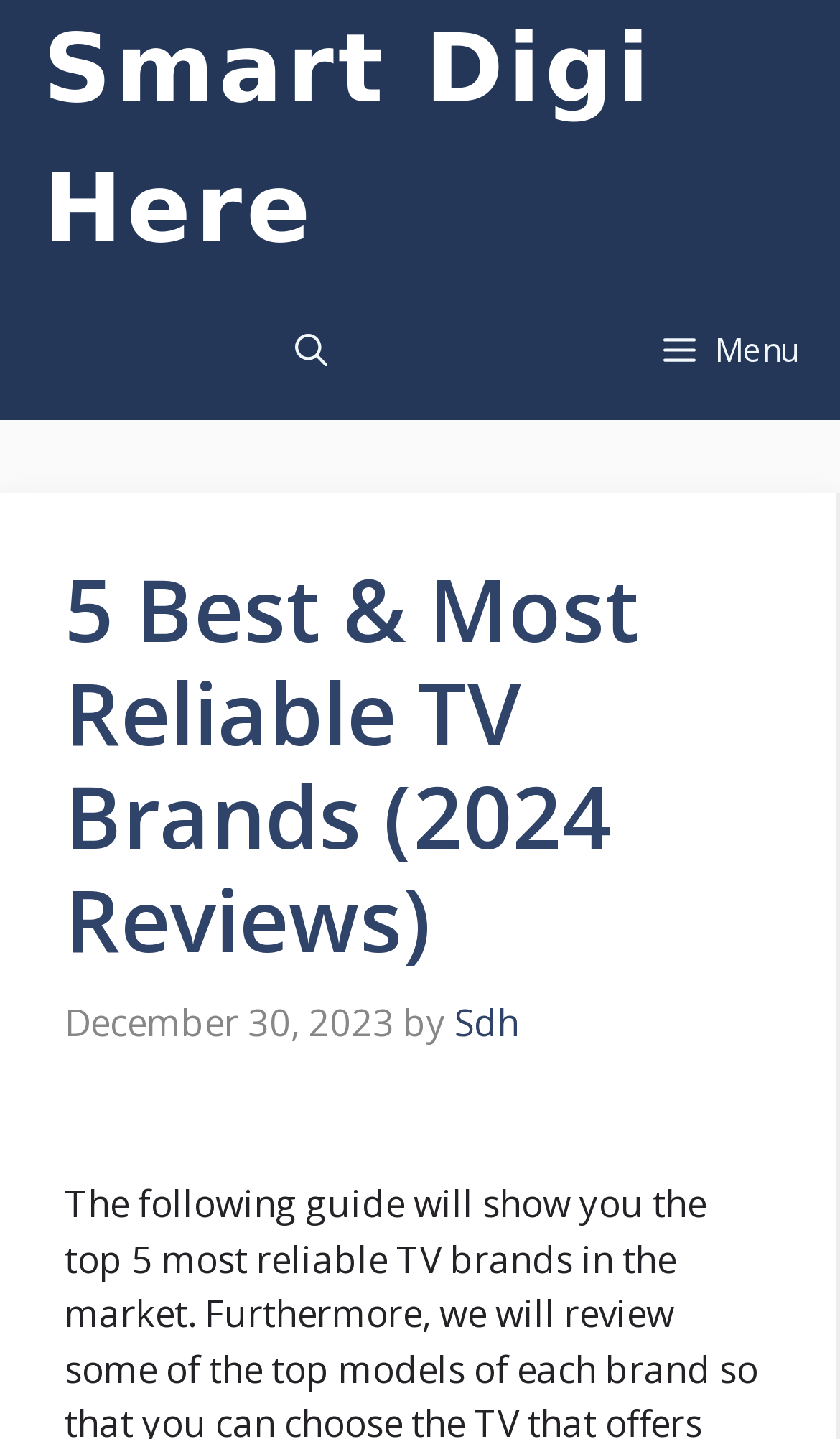Create an in-depth description of the webpage, covering main sections.

The webpage is about a buying guide for reliable TV brands, with a focus on providing the best value for customers. At the top of the page, there is a navigation bar labeled "Primary" that spans the entire width of the page. Within this navigation bar, there are three elements: a link to "Smart Digi Here" on the left, a button labeled "Menu" on the right, and a link to "Open Search Bar" in the middle.

Below the navigation bar, there is a main content section headed by a title "5 Best & Most Reliable TV Brands (2024 Reviews)" which takes up most of the page's width. This title is followed by a timestamp indicating that the content was published on December 30, 2023, and an author credit to "Sdh".